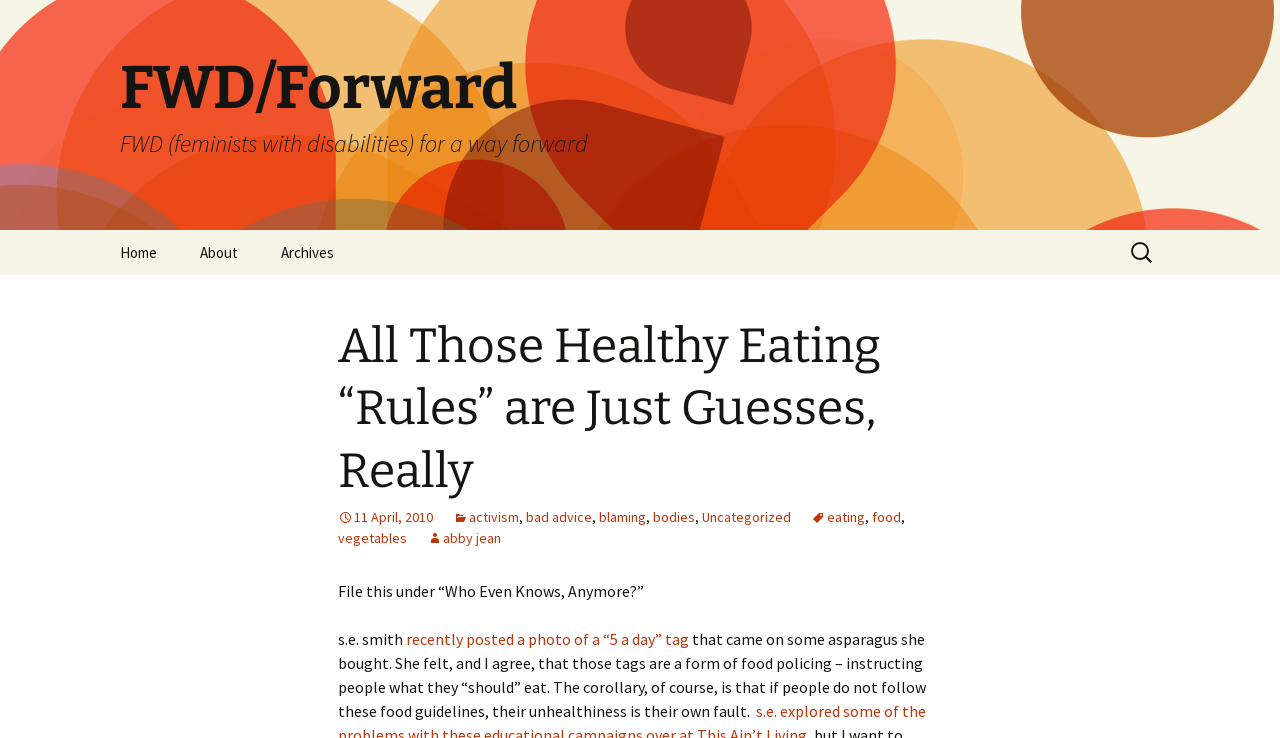Please specify the bounding box coordinates for the clickable region that will help you carry out the instruction: "Go to the Home page".

[0.078, 0.312, 0.138, 0.373]